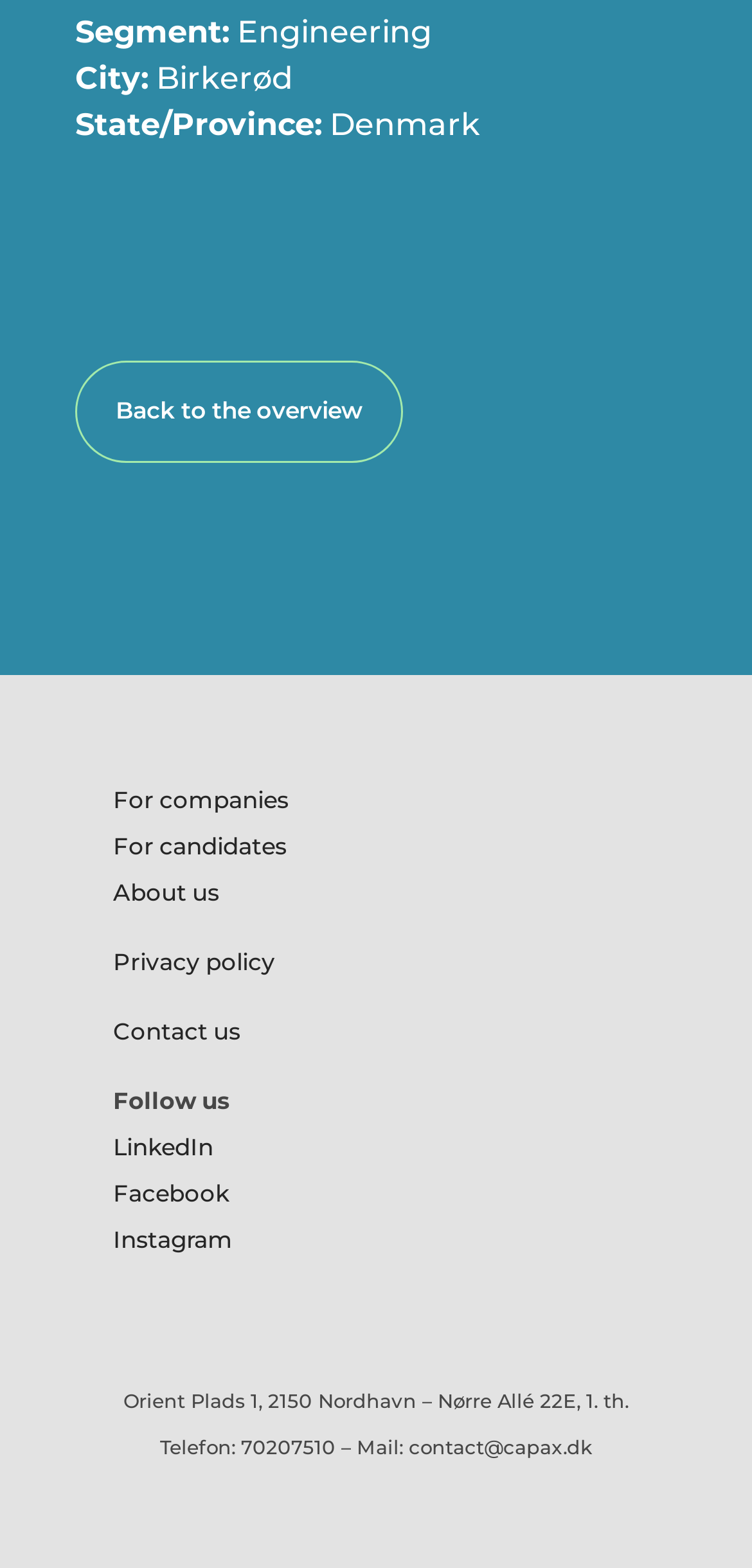Determine the bounding box coordinates for the UI element matching this description: "Privacy policy".

[0.15, 0.604, 0.365, 0.623]